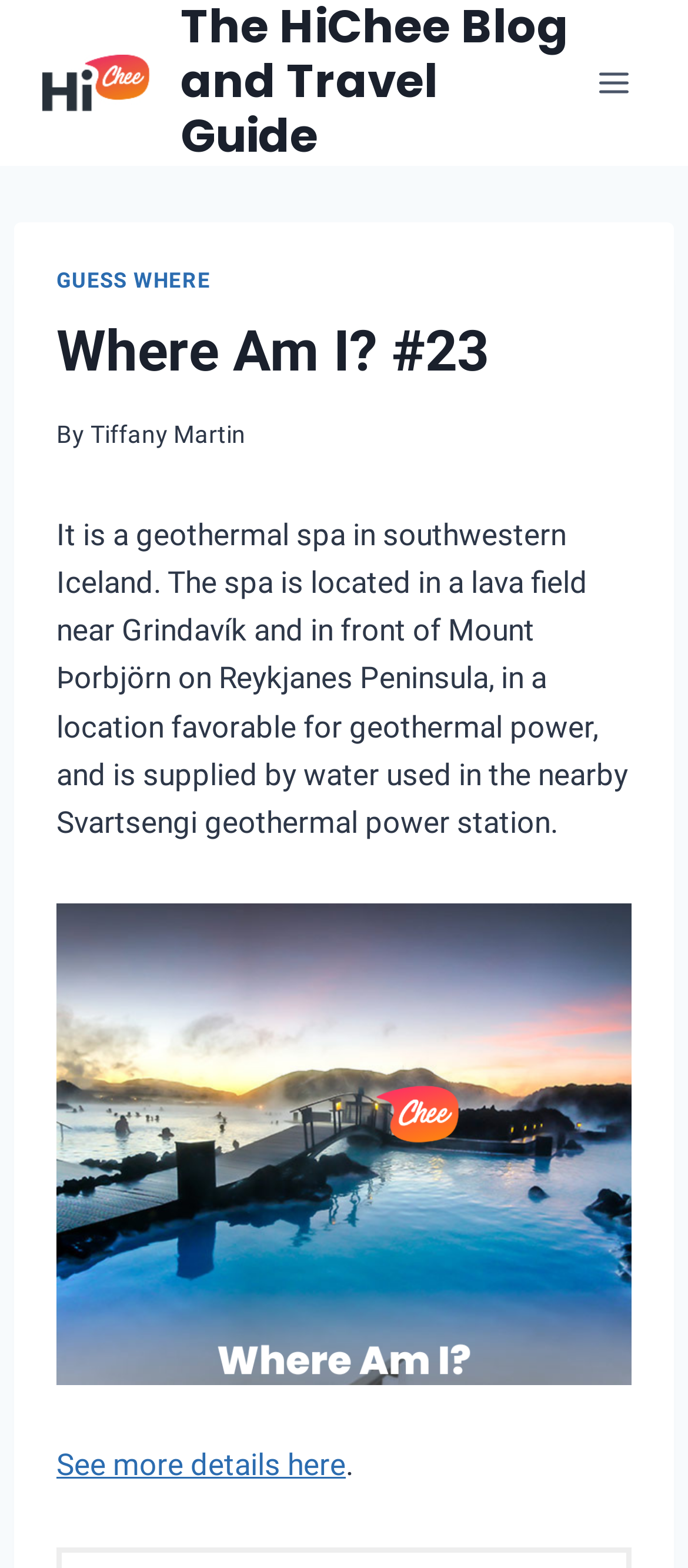Who wrote the article about the geothermal spa?
Using the details from the image, give an elaborate explanation to answer the question.

I found this answer by looking at the link that says 'By' followed by the author's name, which is Tiffany Martin.